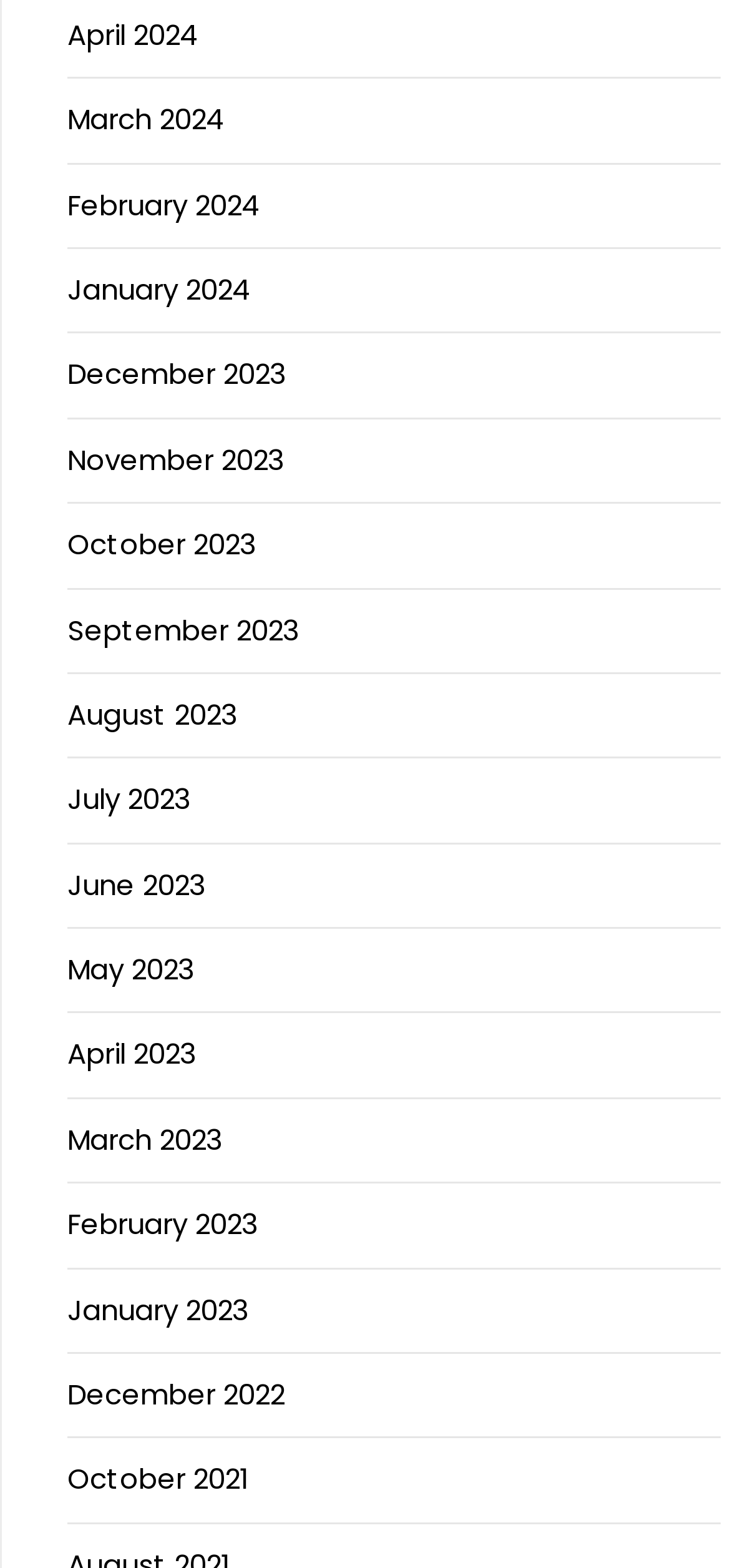What is the earliest month listed?
Offer a detailed and full explanation in response to the question.

By examining the list of links, I found that the earliest month listed is October 2021, which is located at the bottom of the list with a bounding box coordinate of [0.092, 0.931, 0.341, 0.956].